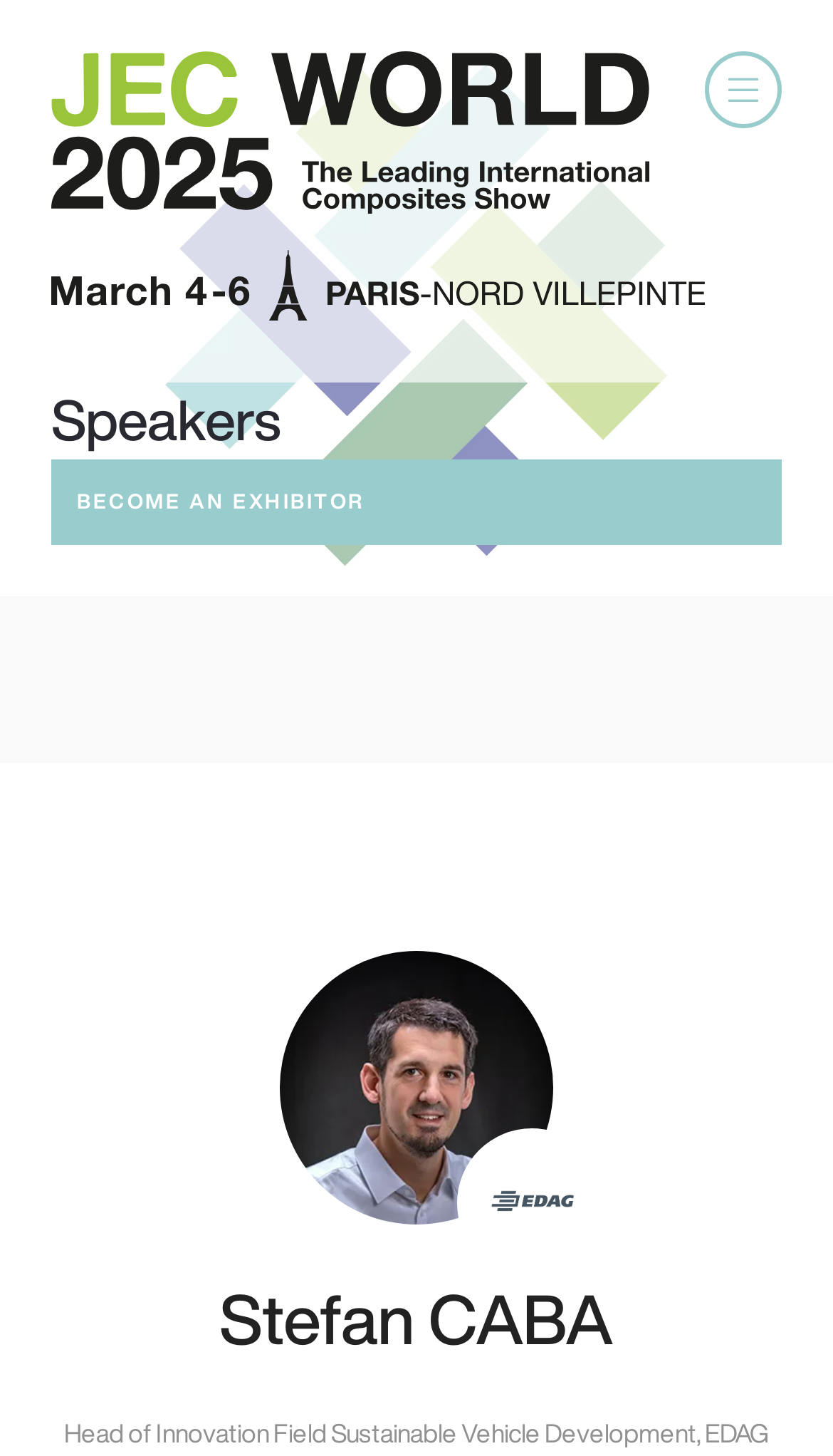Give a one-word or short-phrase answer to the following question: 
What is the name of the speaker?

Stefan CABA